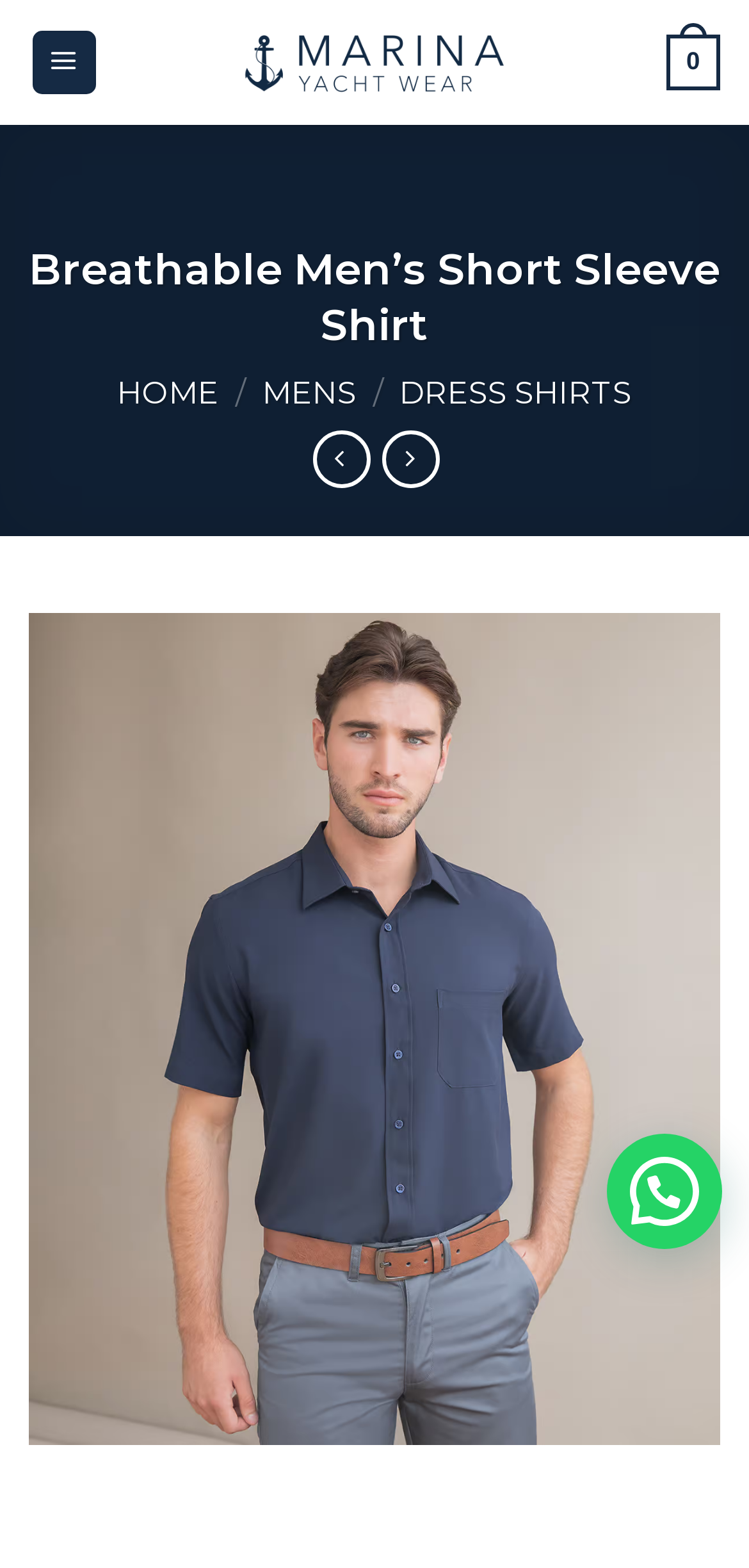What is the style of the shirt?
Give a detailed and exhaustive answer to the question.

The text 'Breathable Men’s Short Sleeve Shirt' explicitly states that the shirt is a short sleeve style.